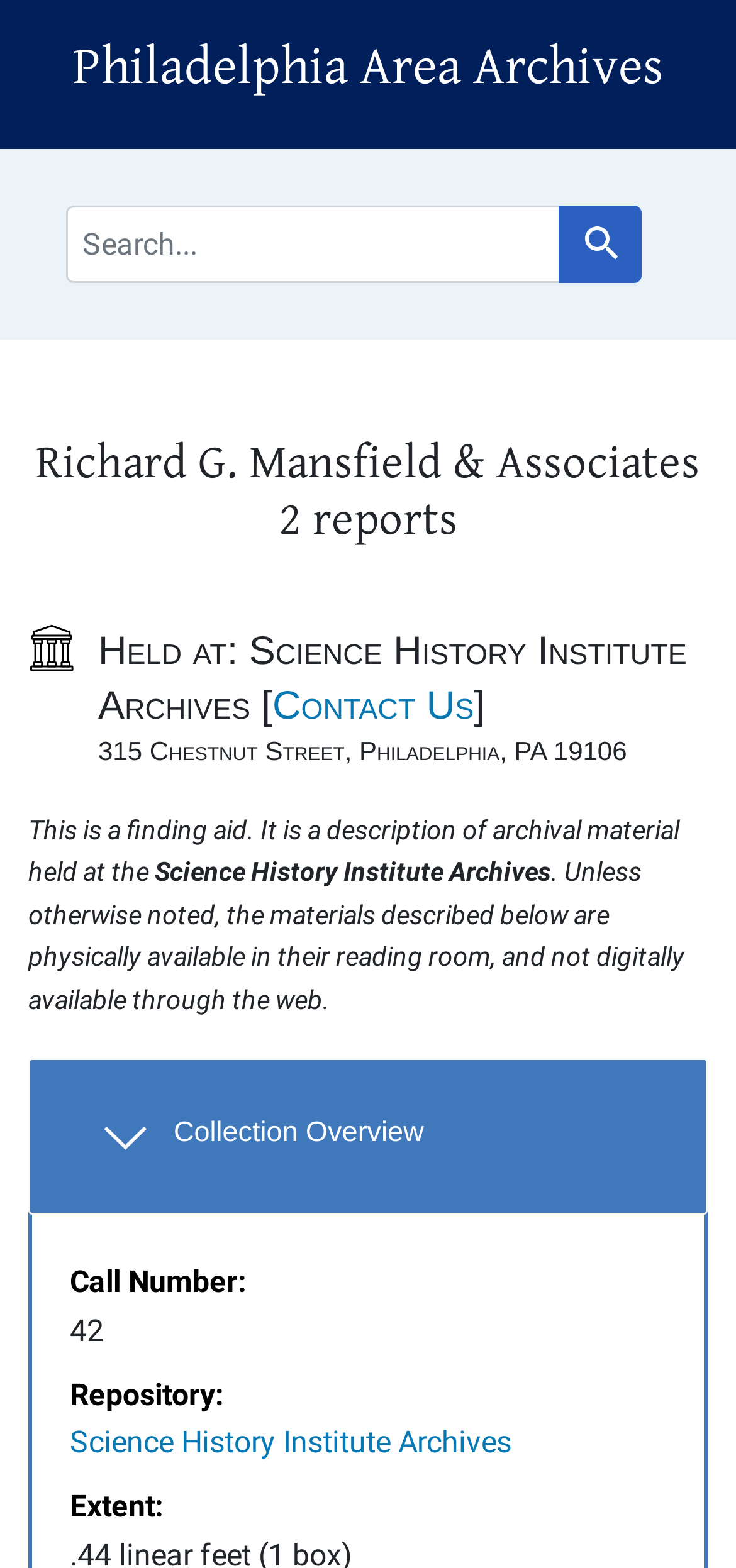Provide a short answer to the following question with just one word or phrase: What is the repository of the collection?

Science History Institute Archives